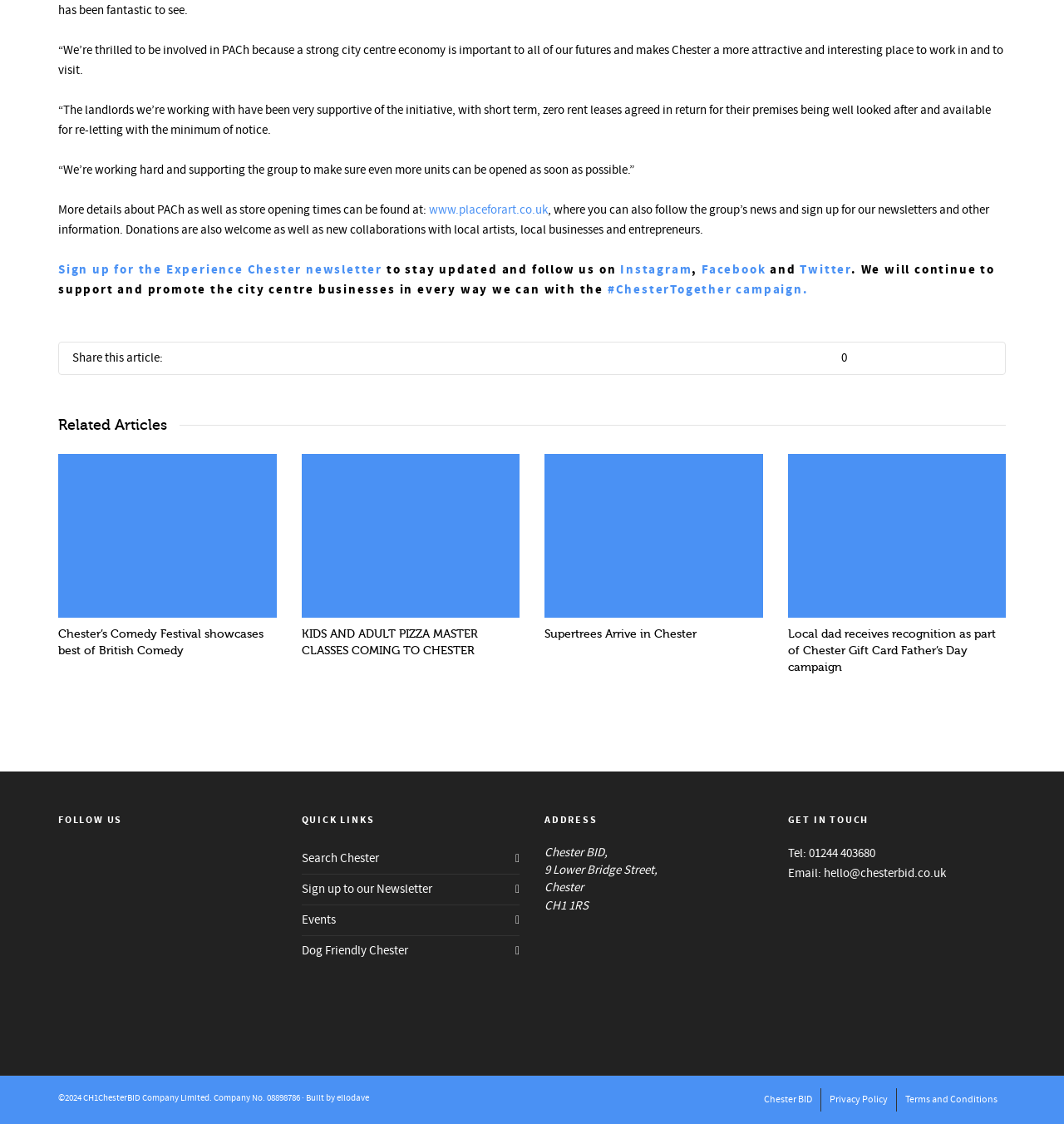For the given element description Supertrees Arrive in Chester, determine the bounding box coordinates of the UI element. The coordinates should follow the format (top-left x, top-left y, bottom-right x, bottom-right y) and be within the range of 0 to 1.

[0.512, 0.558, 0.655, 0.569]